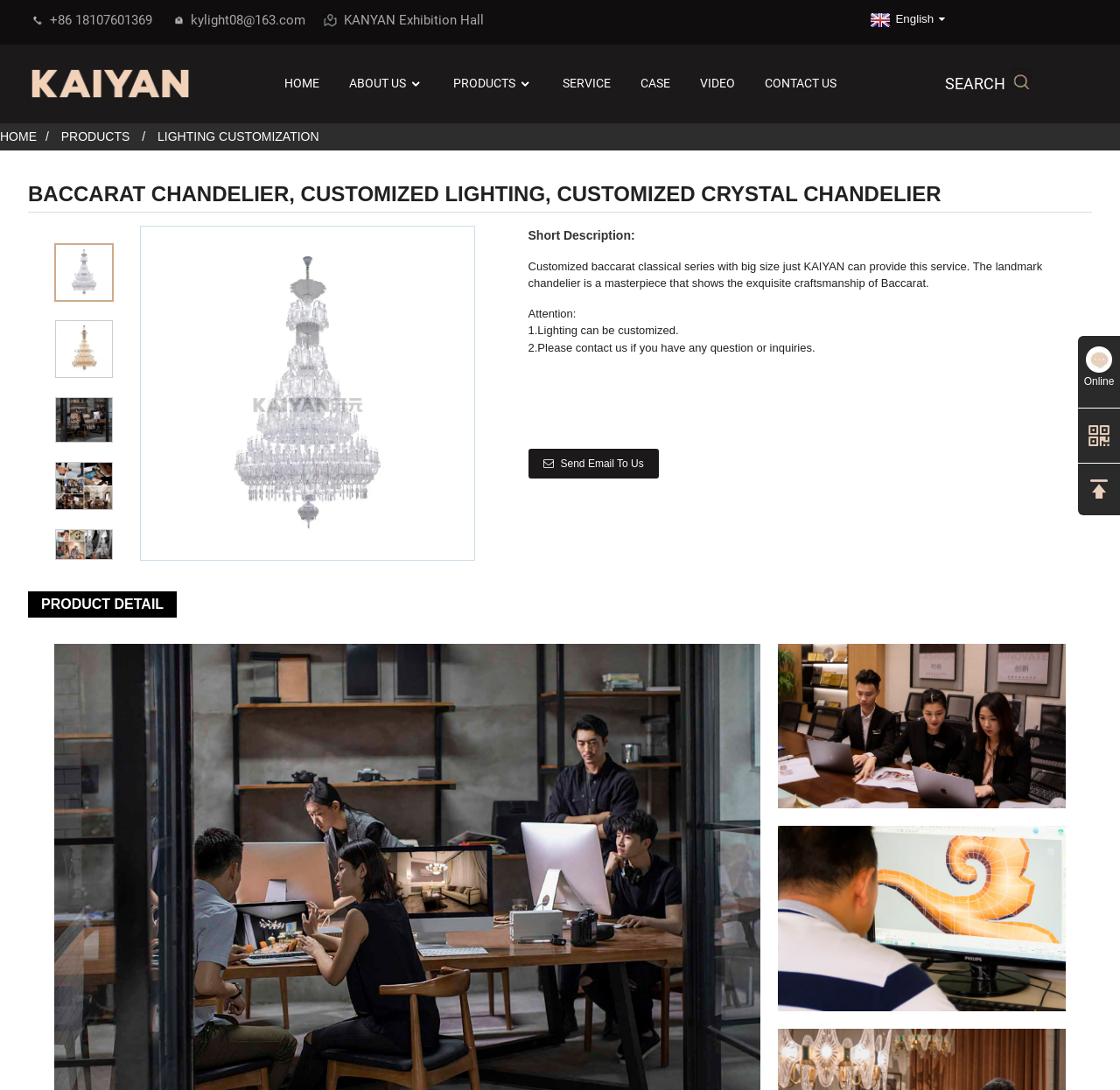Give a detailed account of the webpage's layout and content.

This webpage is about a company that specializes in customized lighting solutions, particularly Baccarat chandeliers. At the top left corner, there is a logo of the company, Kaiyan, accompanied by a few links to contact information, including a phone number and an email address. 

To the right of the logo, there is a navigation menu with links to different sections of the website, such as Home, About Us, Products, Service, Case, Video, and Contact Us. 

Below the navigation menu, there is a prominent heading that reads "Baccarat Chandelier, Customized Lighting, Customized Crystal Chandelier" in a large font size. Underneath this heading, there is a large featured image of a stunning crystal chandelier.

On the left side of the page, there are several links to different types of Baccarat chandeliers, each accompanied by a small image. These links are stacked vertically, with the topmost link being "Baccarat chandelier, Customized lighting, Customized crystal chandelier".

To the right of these links, there is a section with a heading "Short Description:" followed by a brief text that describes the customized baccarat classical series offered by the company. Below this section, there are a few more lines of text that provide additional information, including a note about customization options and contact information.

Further down the page, there is a section with a heading "PRODUCT DETAIL" followed by two large images, one showcasing the company's service and the other showcasing the company's culture.

At the bottom right corner of the page, there is a small text that reads "Online".